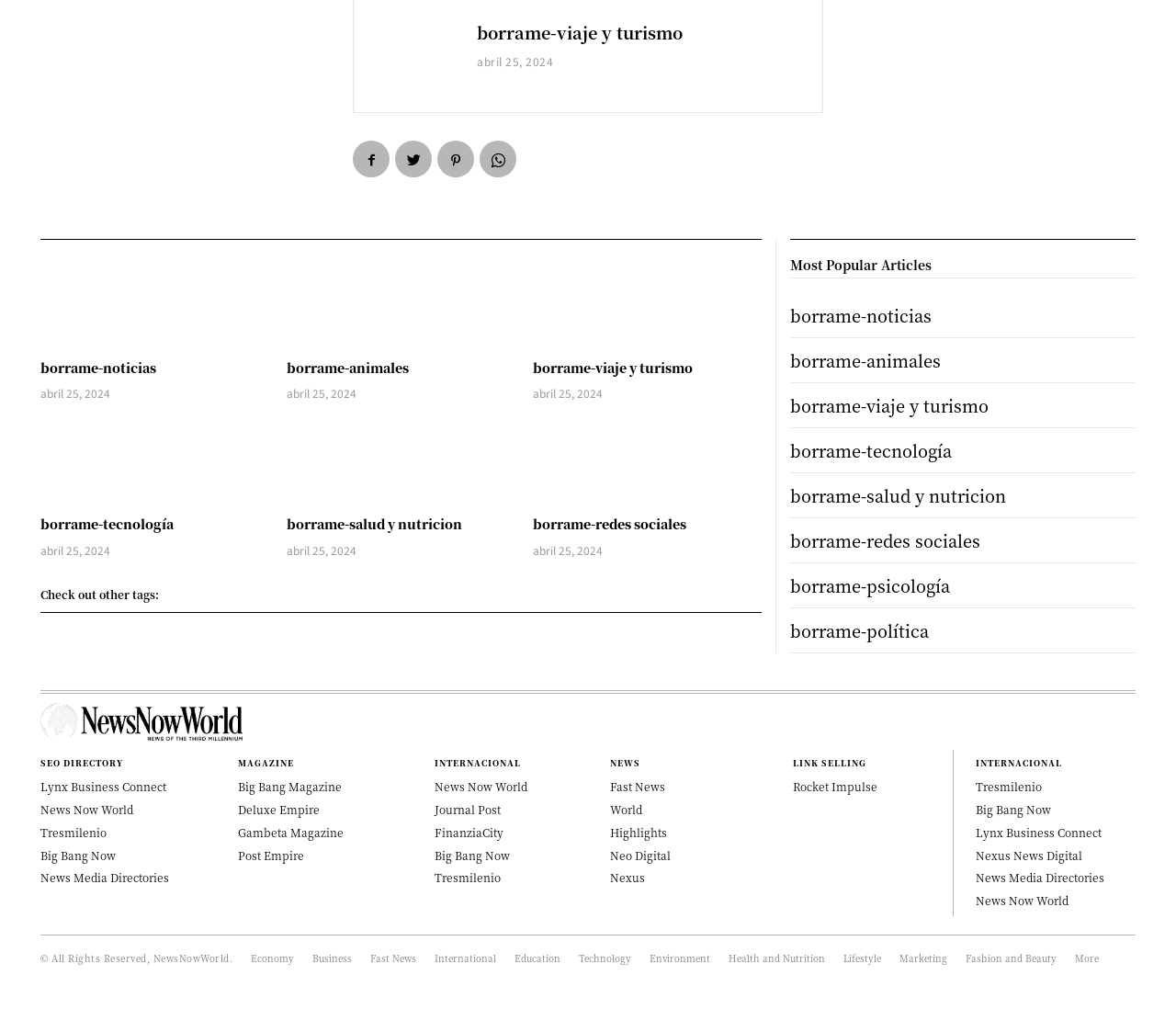What is the logo of the website?
Refer to the image and respond with a one-word or short-phrase answer.

Logo